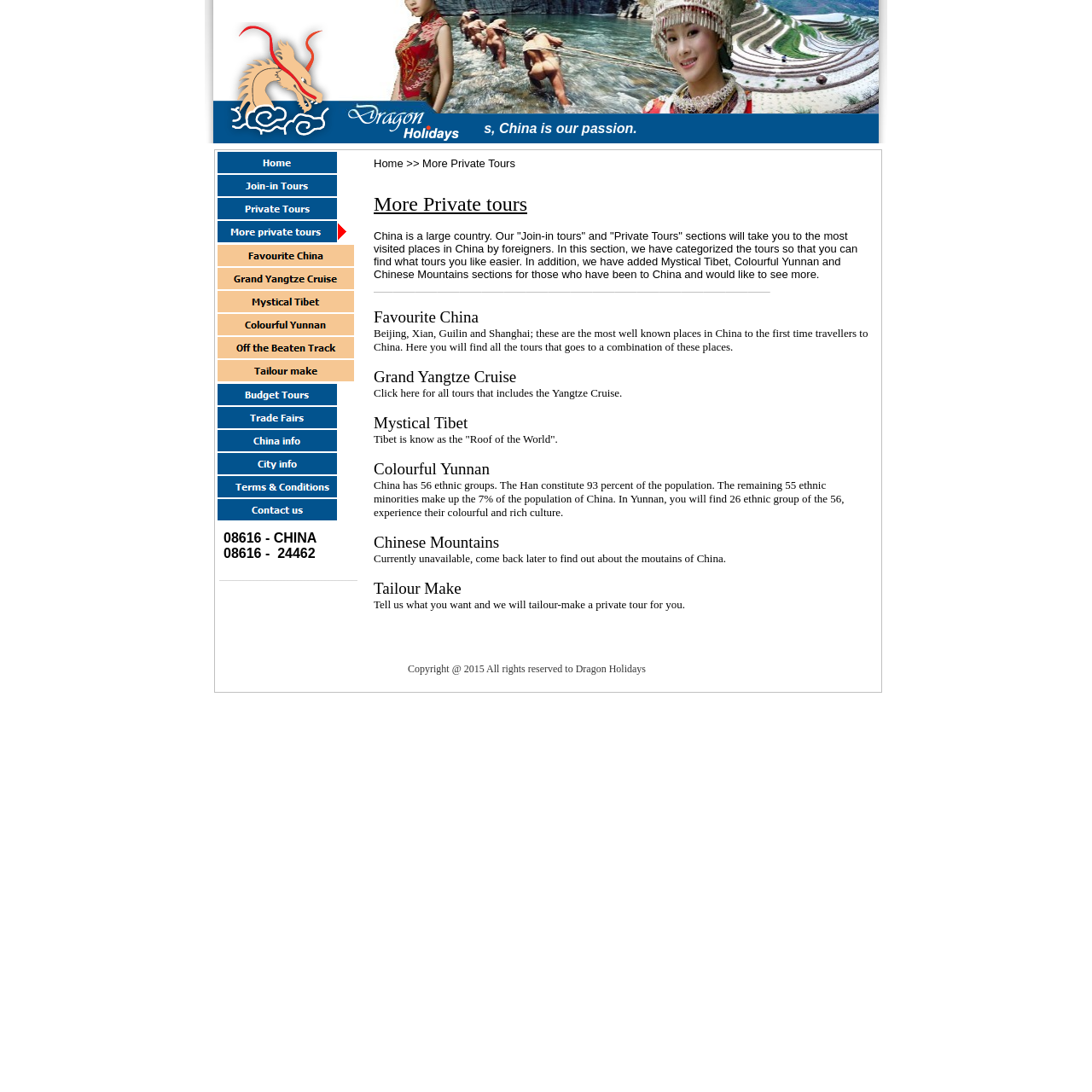Determine the bounding box coordinates for the clickable element required to fulfill the instruction: "Learn about Mystical Tibet". Provide the coordinates as four float numbers between 0 and 1, i.e., [left, top, right, bottom].

[0.342, 0.379, 0.428, 0.395]